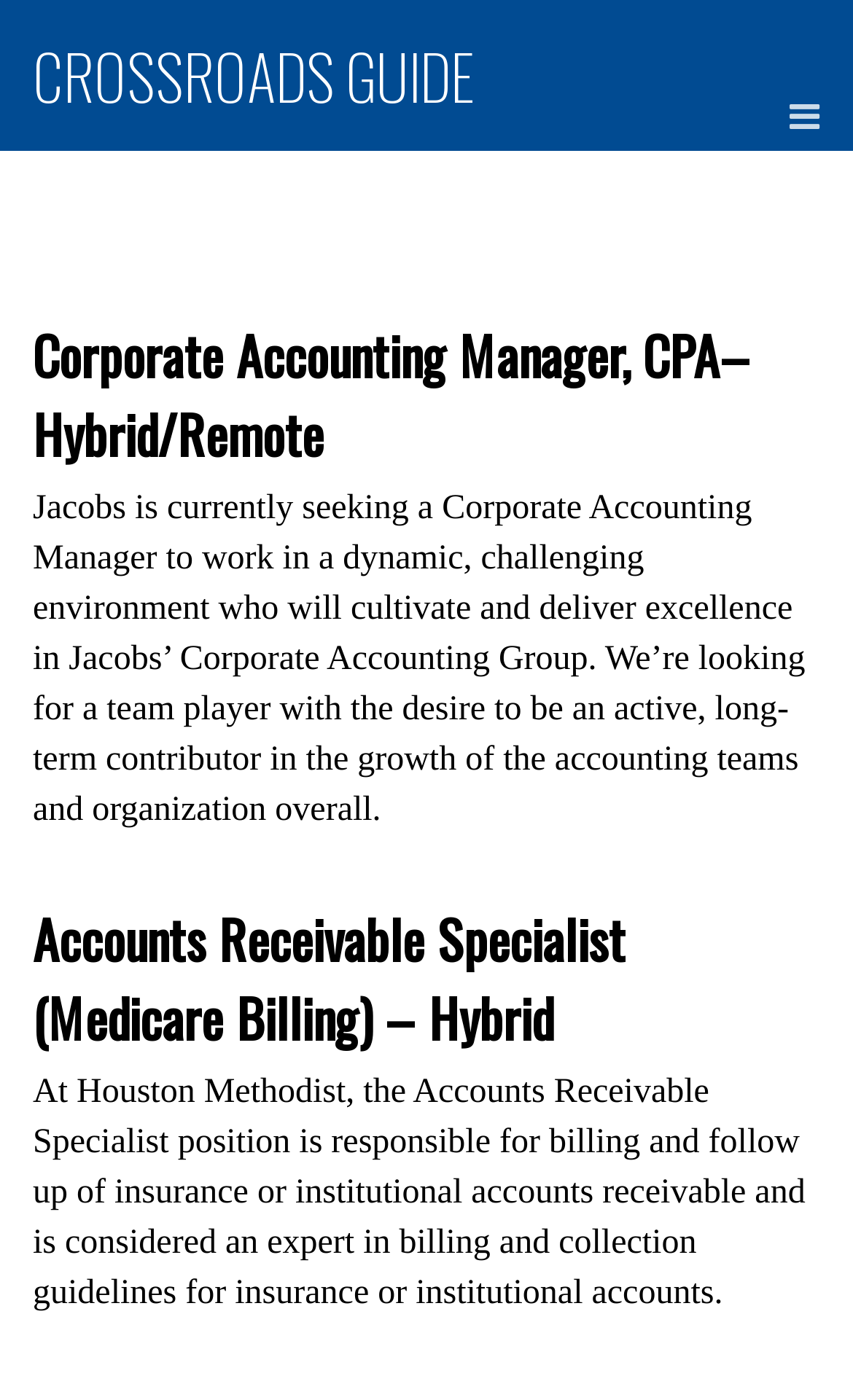Respond with a single word or short phrase to the following question: 
What is the organization mentioned in the second job posting?

Houston Methodist